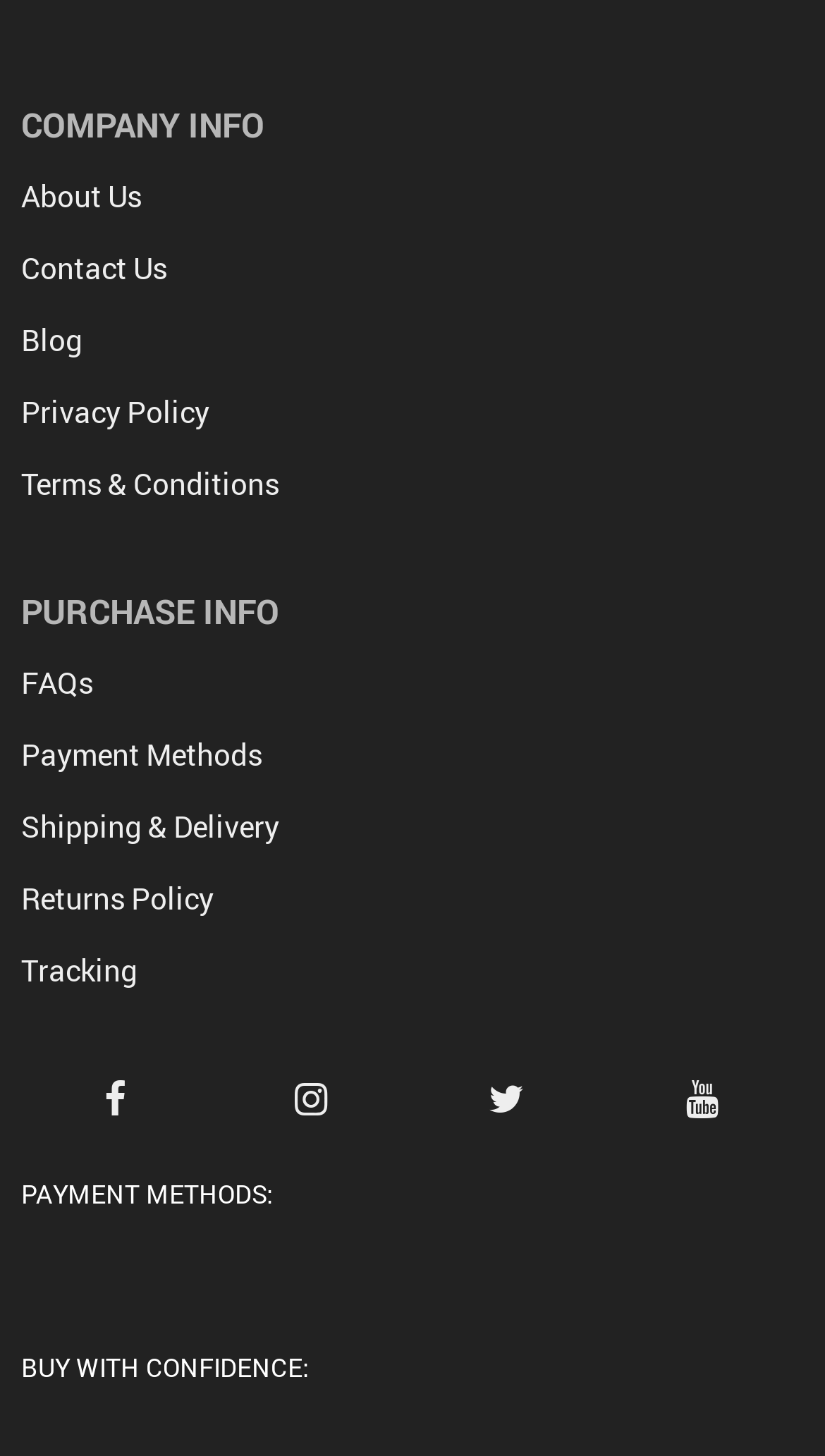Refer to the element description Terms & Conditions and identify the corresponding bounding box in the screenshot. Format the coordinates as (top-left x, top-left y, bottom-right x, bottom-right y) with values in the range of 0 to 1.

[0.026, 0.318, 0.338, 0.347]